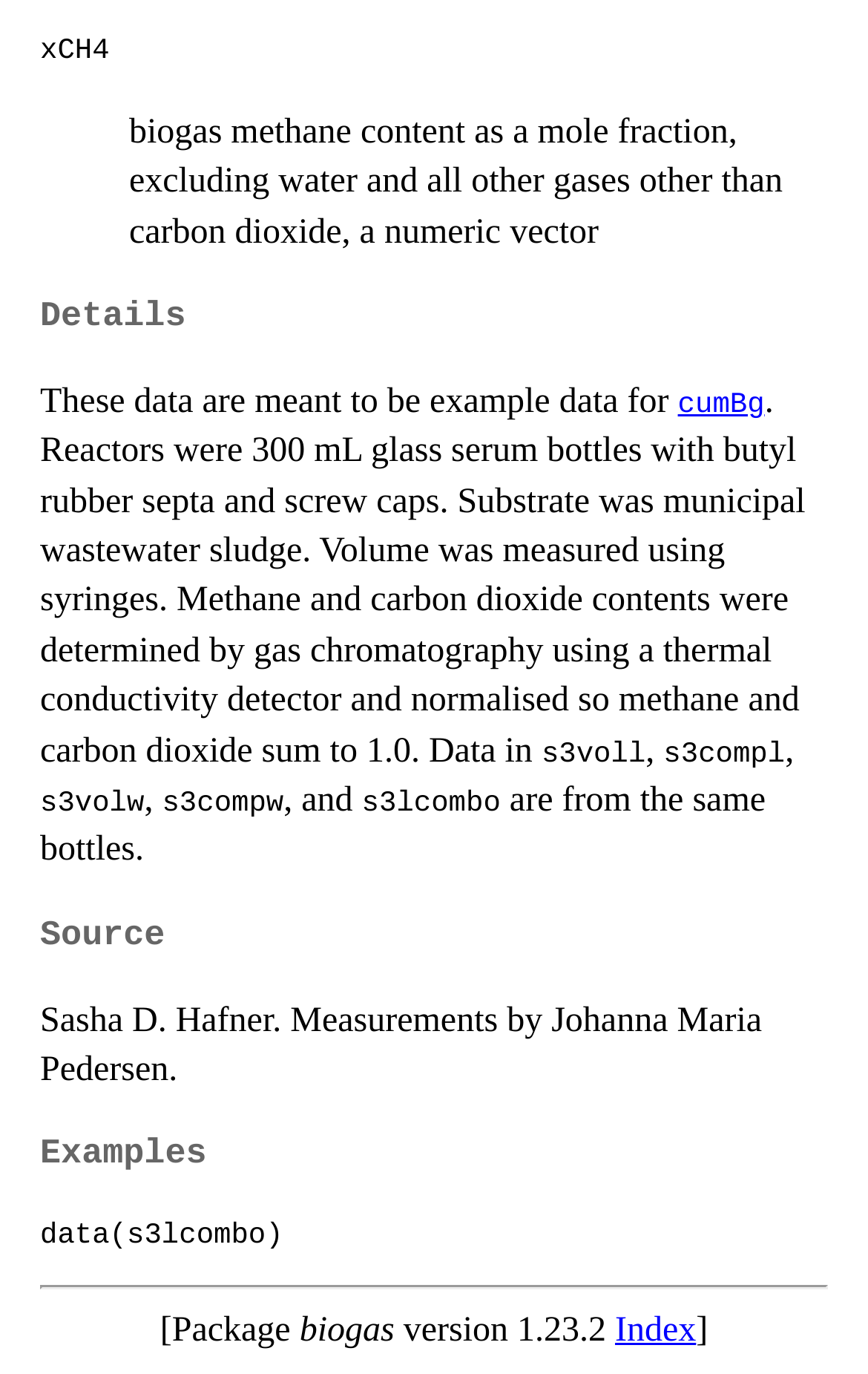For the following element description, predict the bounding box coordinates in the format (top-left x, top-left y, bottom-right x, bottom-right y). All values should be floating point numbers between 0 and 1. Description: Index

[0.709, 0.955, 0.802, 0.982]